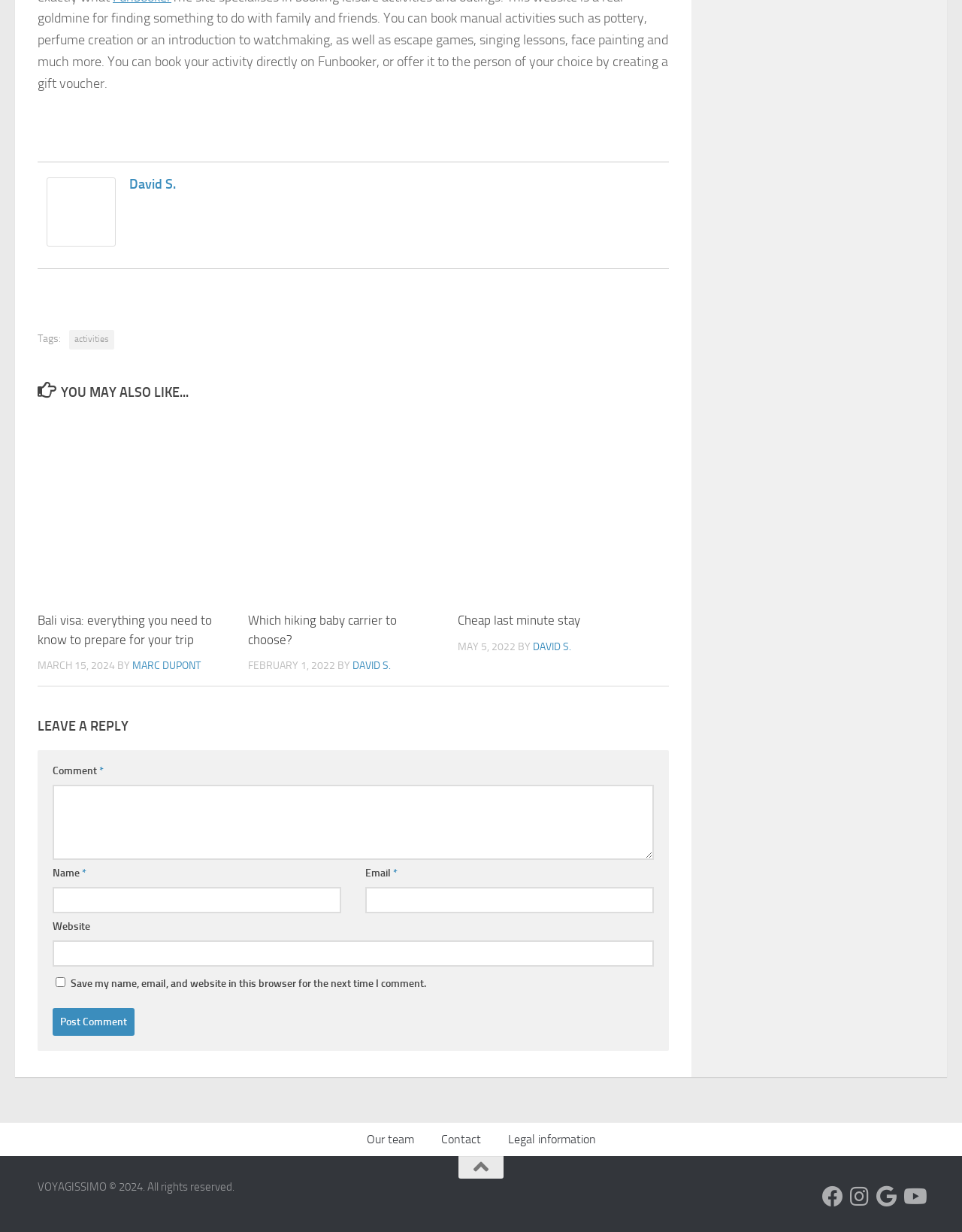Use a single word or phrase to answer the question: What is the name of the website?

VOYAGISSIMO